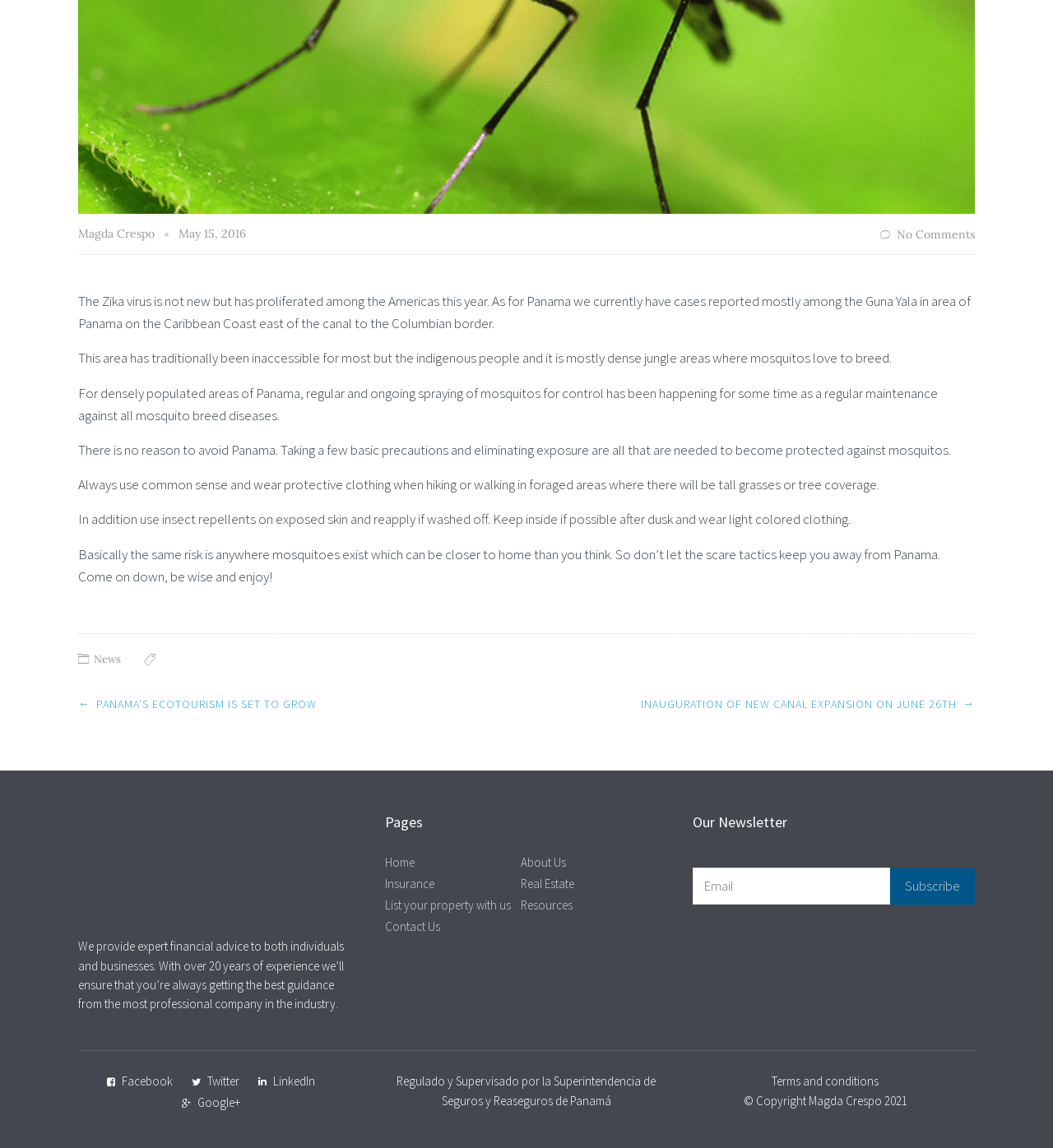Provide the bounding box coordinates in the format (top-left x, top-left y, bottom-right x, bottom-right y). All values are floating point numbers between 0 and 1. Determine the bounding box coordinate of the UI element described as: Terms and conditions

[0.733, 0.935, 0.835, 0.949]